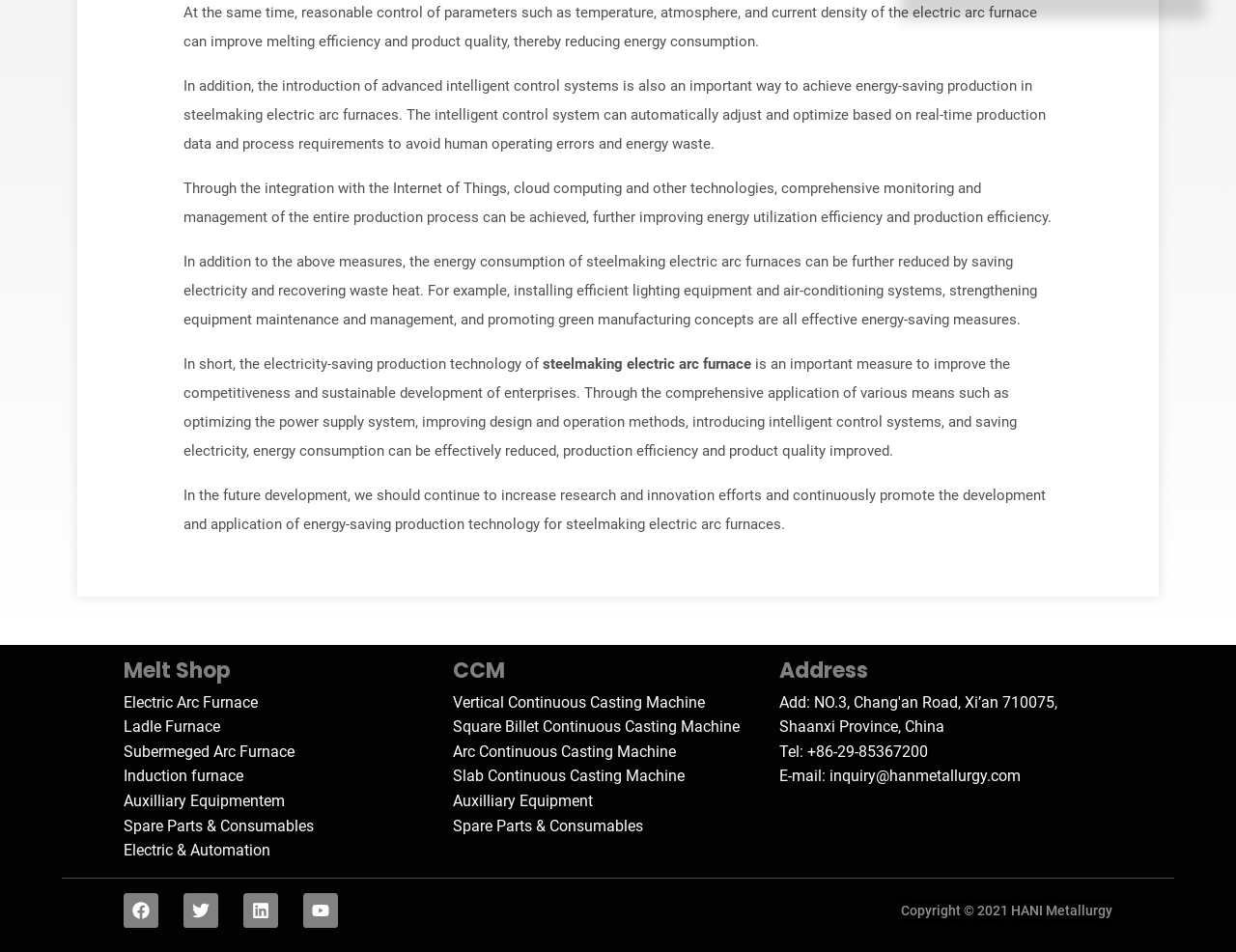What is the benefit of optimizing the power supply system in steelmaking electric arc furnaces?
Look at the image and provide a detailed response to the question.

Optimizing the power supply system is mentioned as one of the means to reduce energy consumption in steelmaking electric arc furnaces, which suggests that it can help to improve energy efficiency and reduce waste.